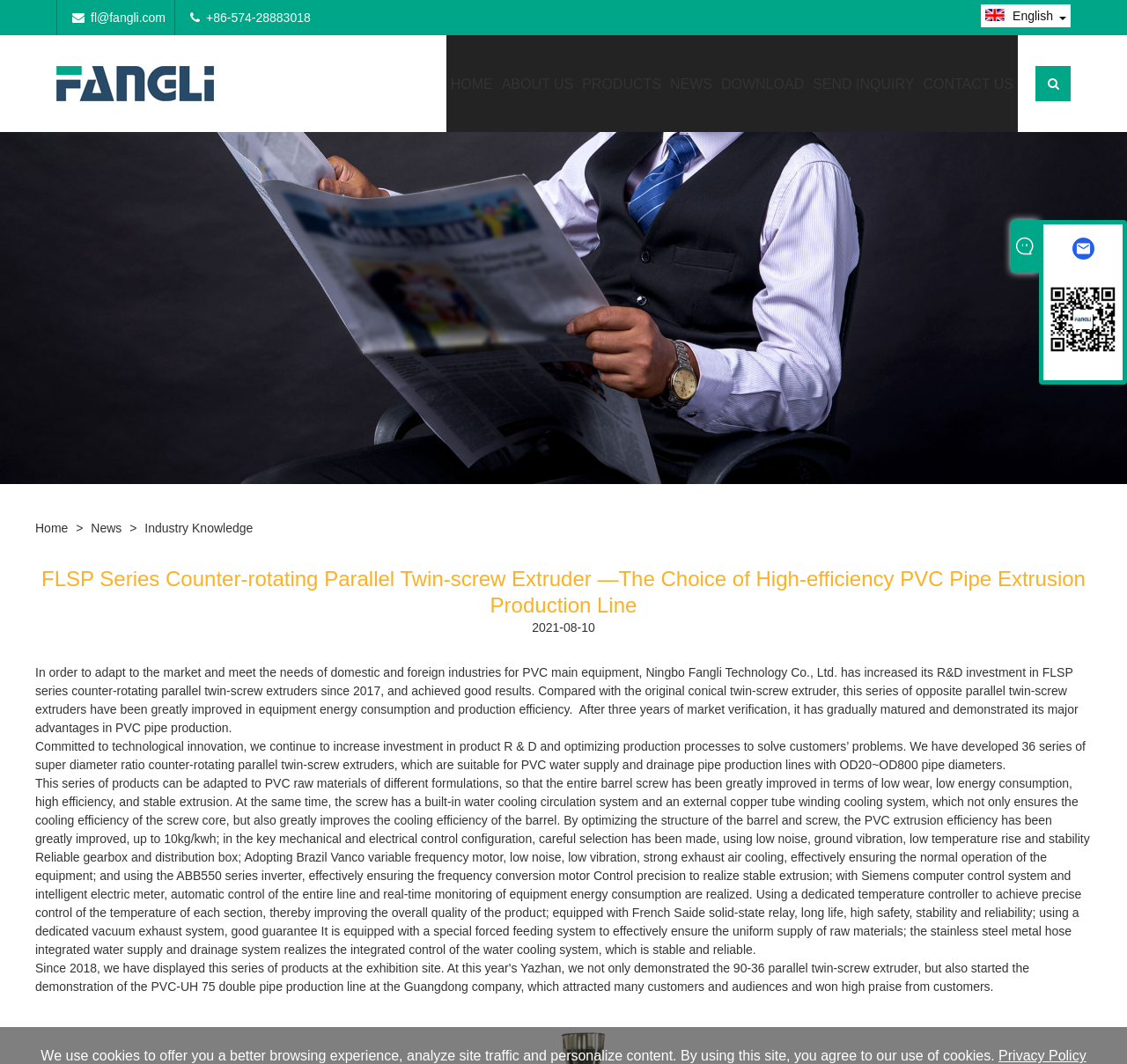Reply to the question with a brief word or phrase: What is the company's email address?

fl@fangli.com